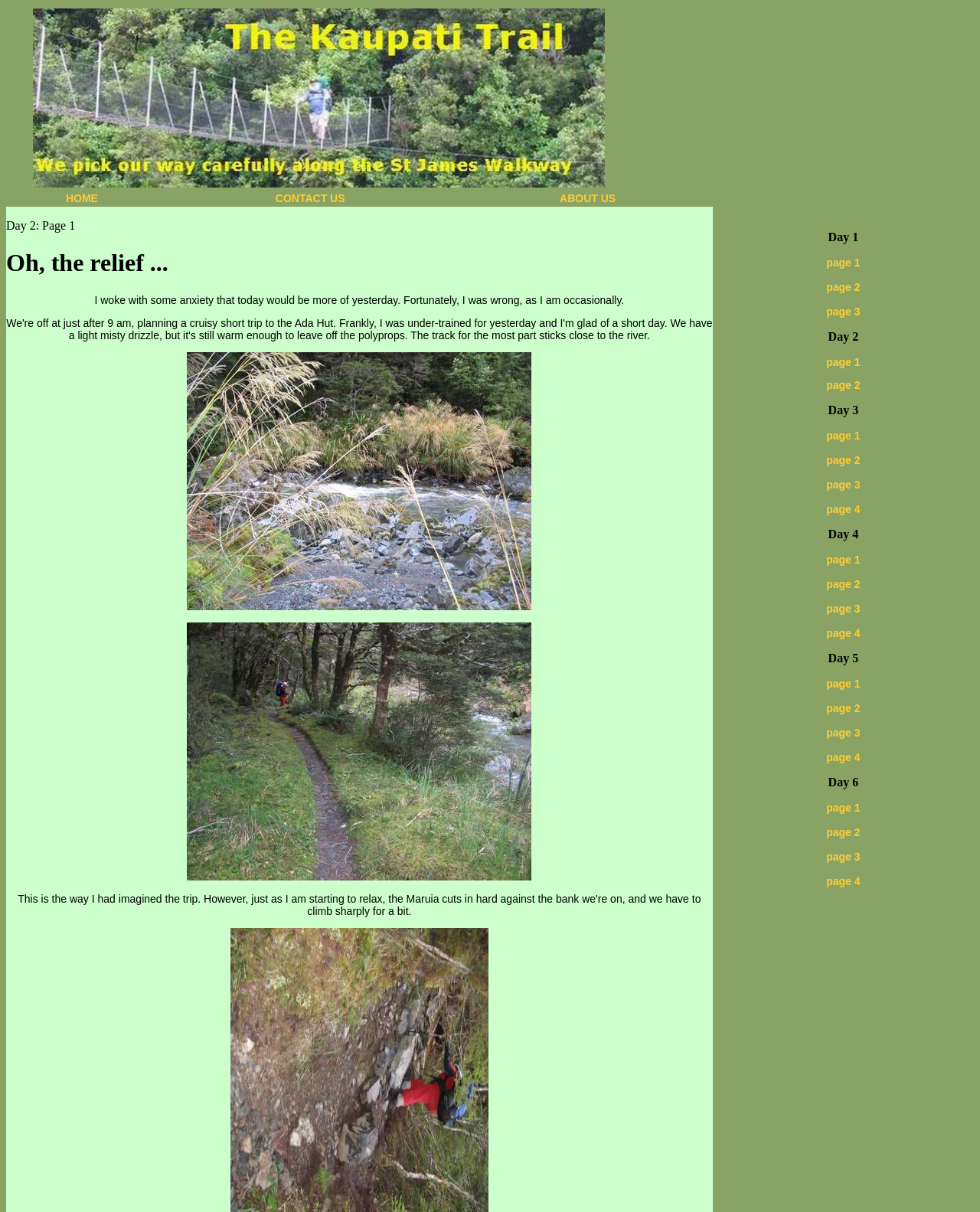Determine the bounding box coordinates of the element's region needed to click to follow the instruction: "Read ABOUT US". Provide these coordinates as four float numbers between 0 and 1, formatted as [left, top, right, bottom].

[0.571, 0.159, 0.628, 0.169]